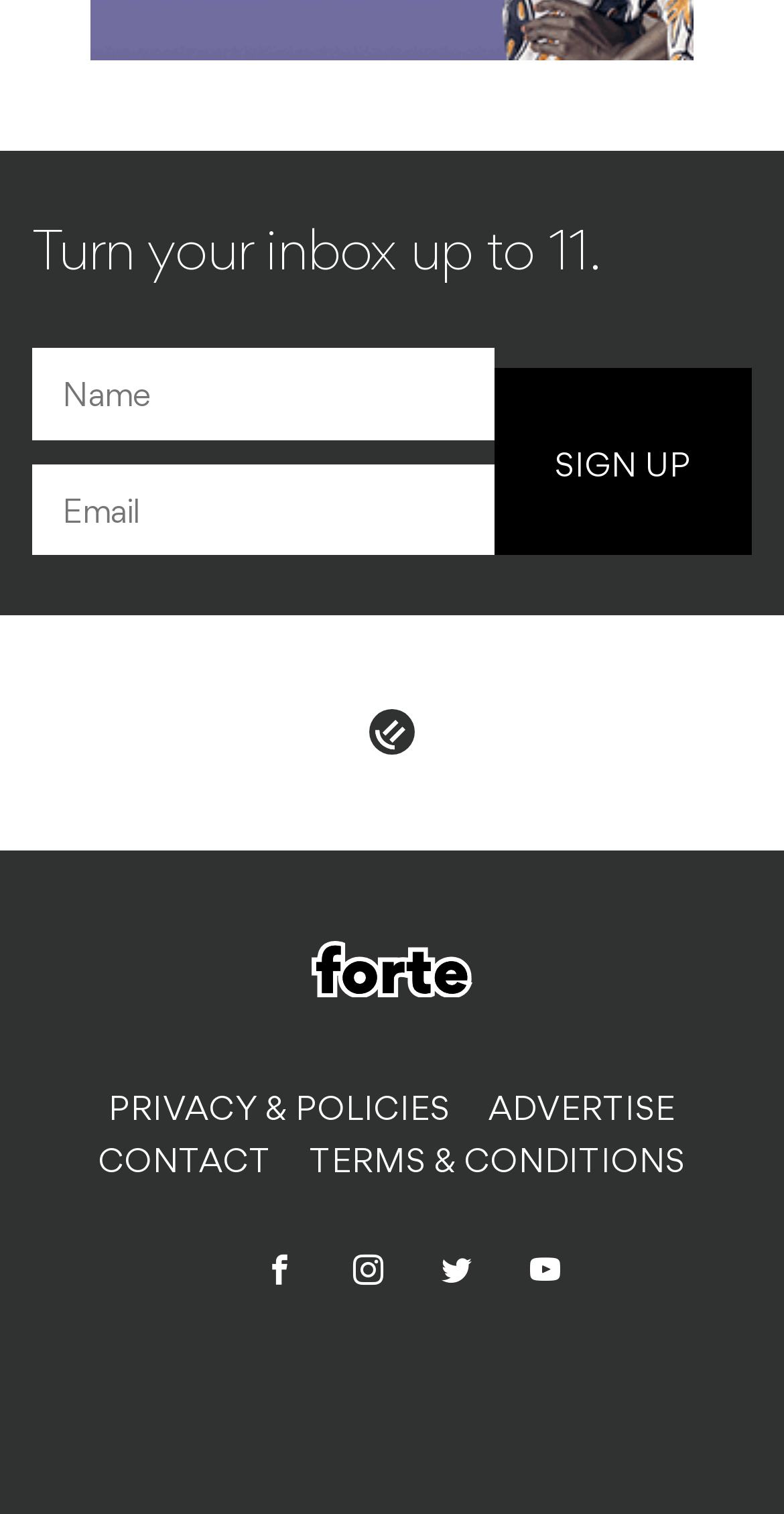Locate the bounding box coordinates of the clickable area needed to fulfill the instruction: "Click the logo".

[0.467, 0.466, 0.533, 0.501]